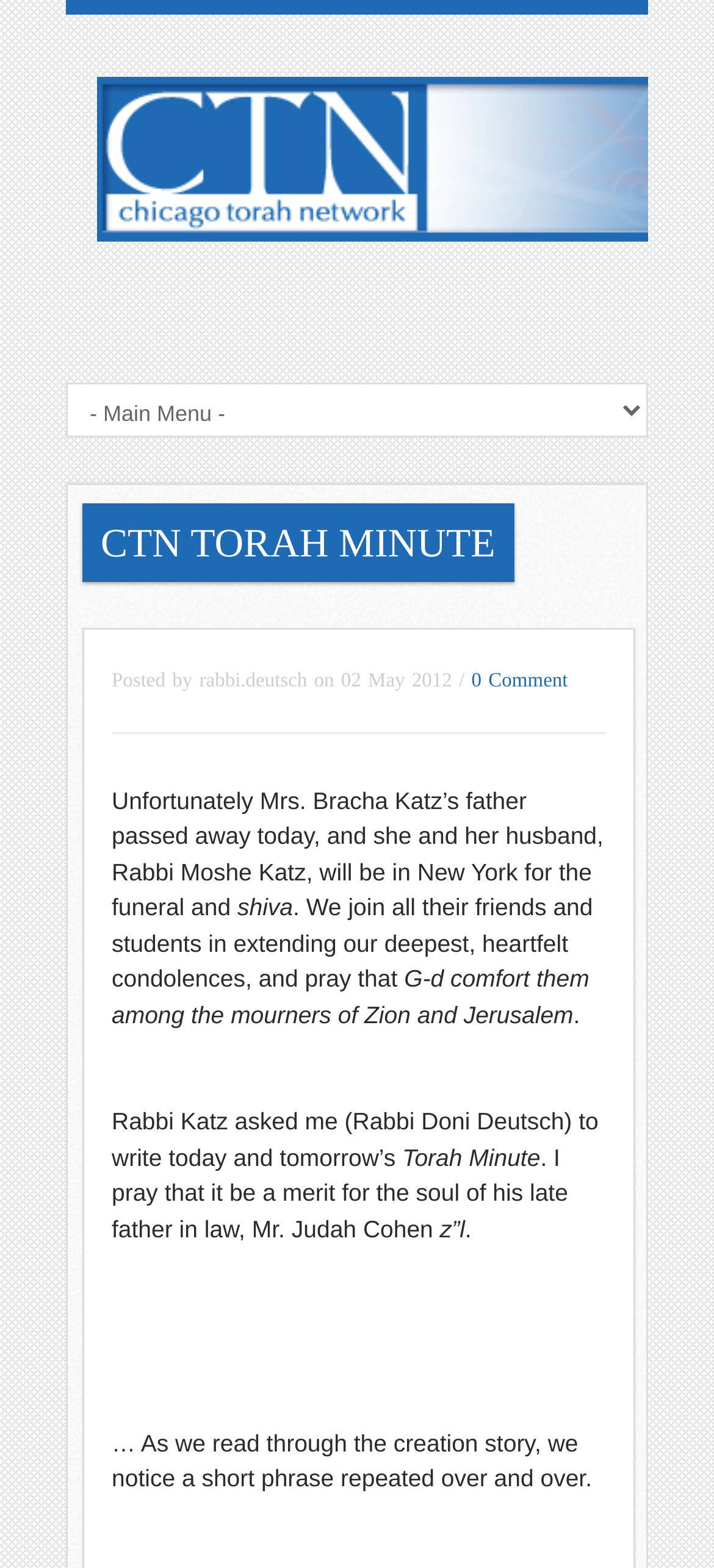Where will Mrs. Bracha Katz and her husband be for the funeral?
Using the screenshot, give a one-word or short phrase answer.

New York